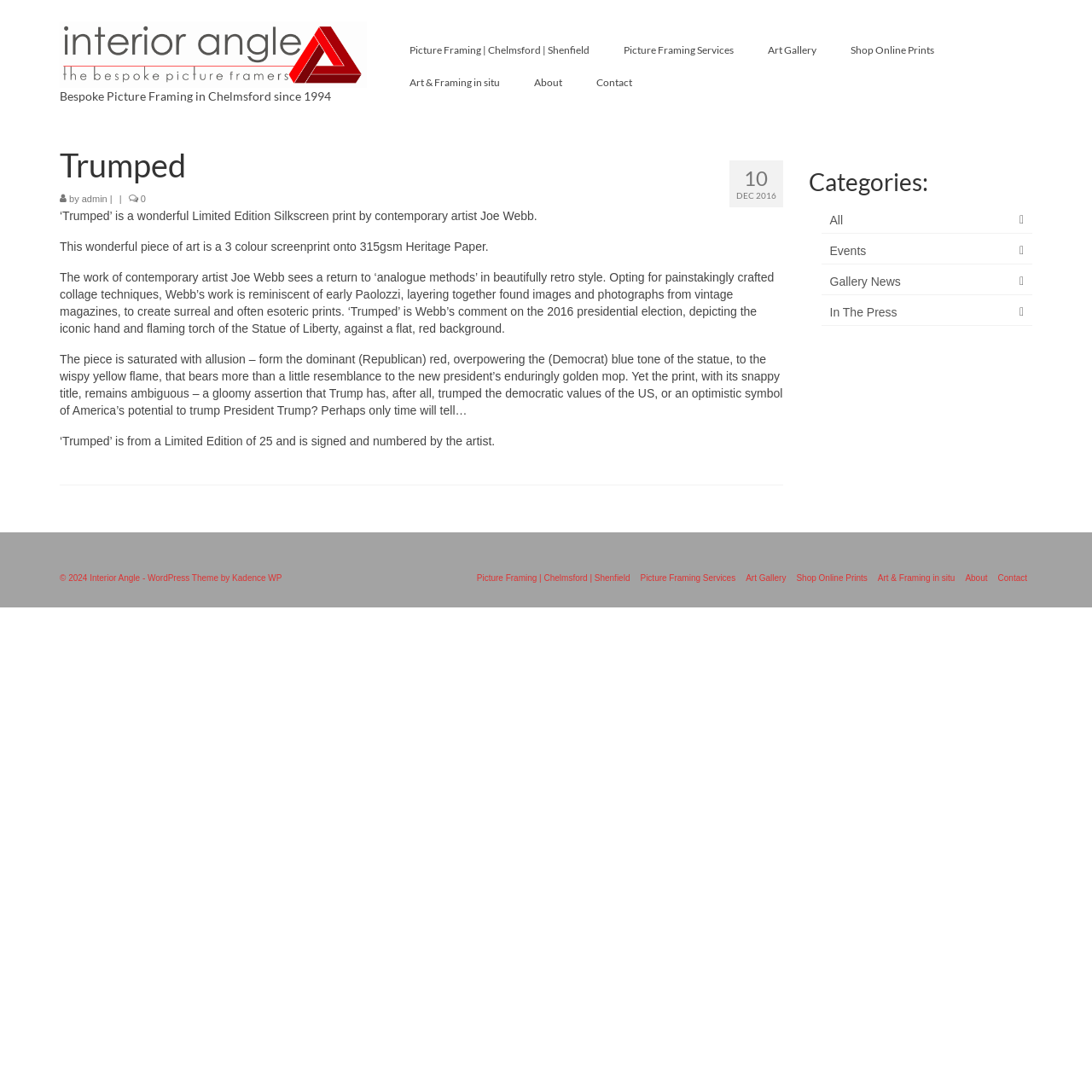Determine the bounding box coordinates for the area you should click to complete the following instruction: "Explore 'Art Gallery'".

[0.687, 0.031, 0.763, 0.061]